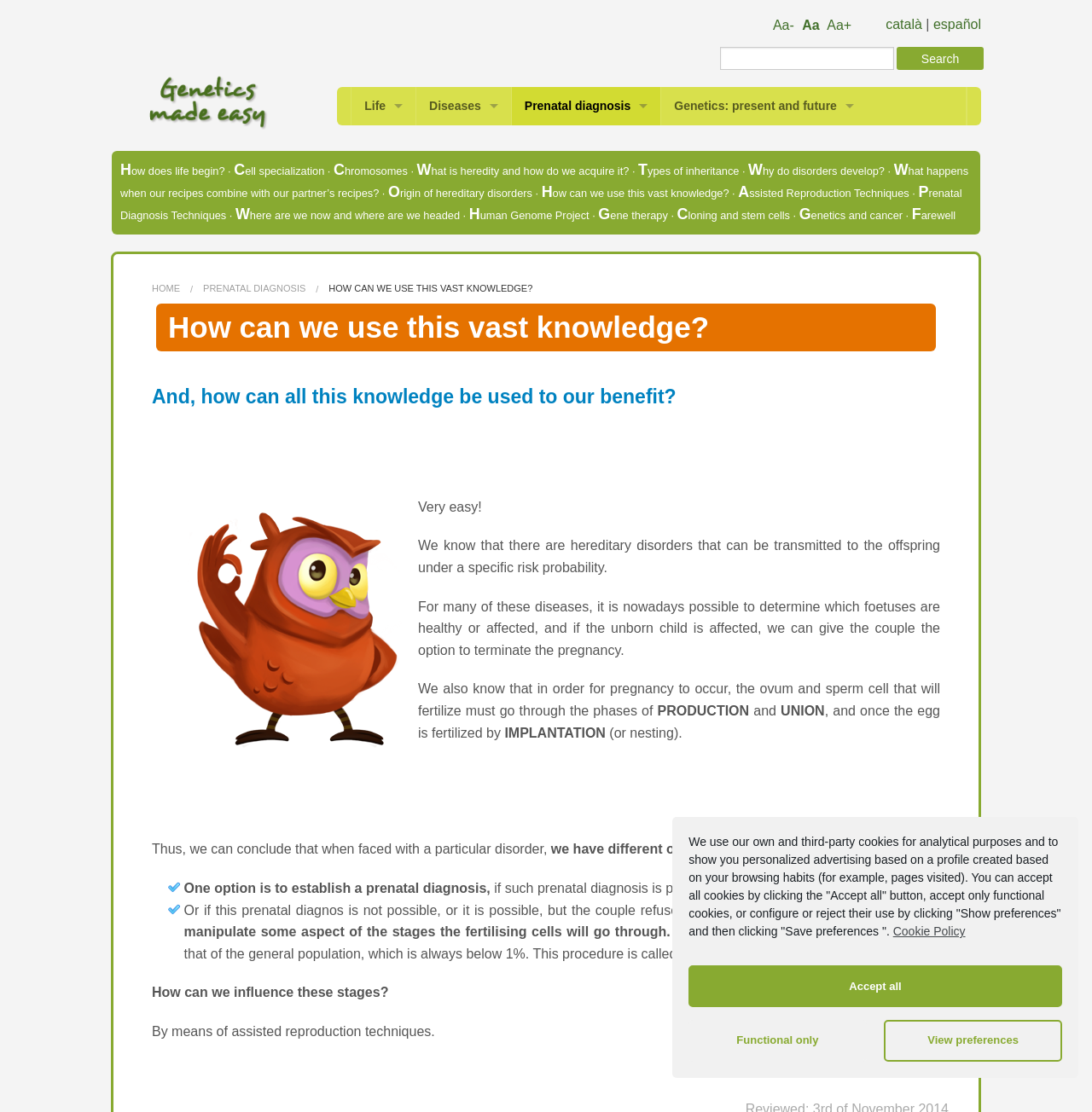Please identify the bounding box coordinates for the region that you need to click to follow this instruction: "search for something".

[0.659, 0.042, 0.898, 0.078]